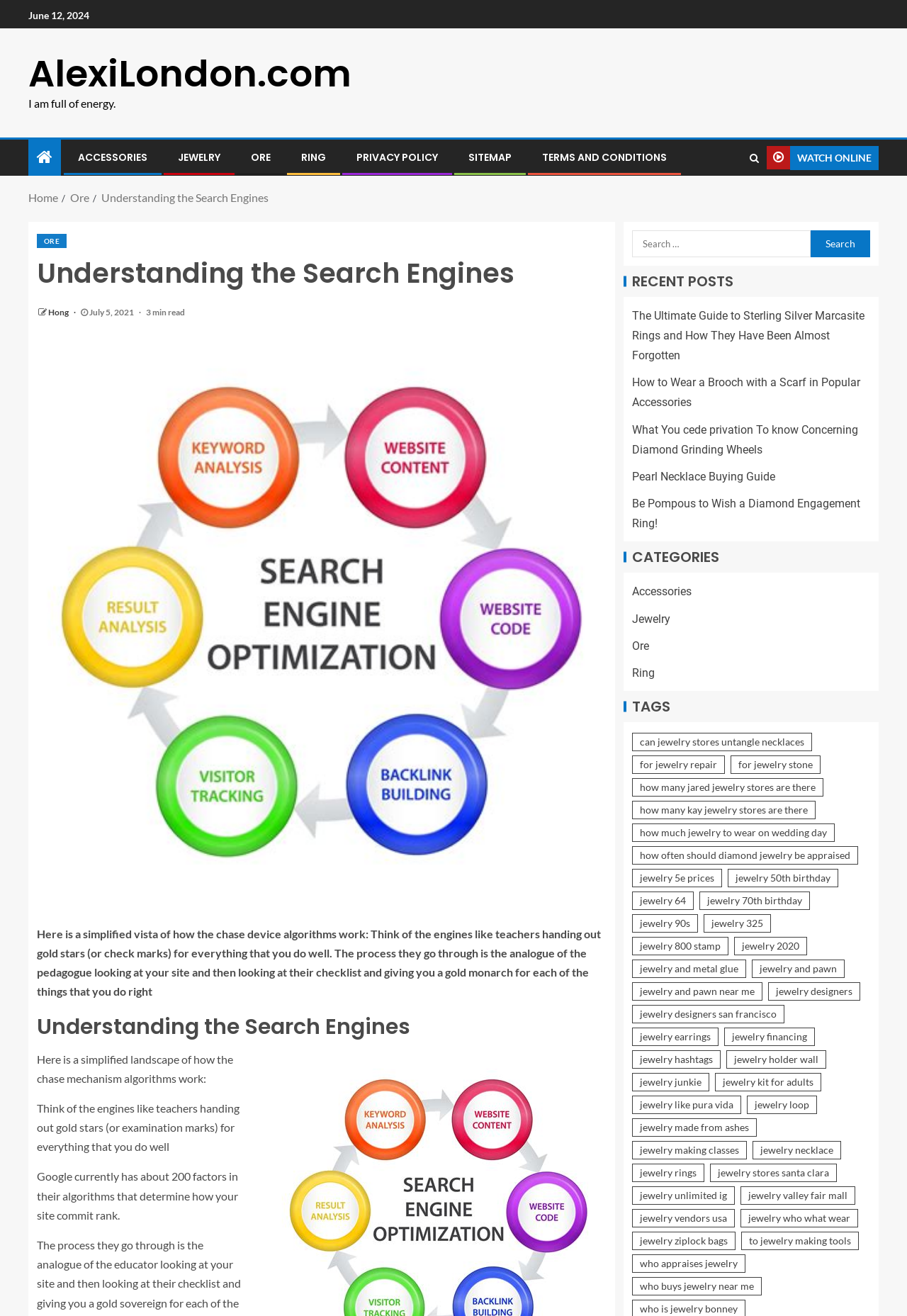Provide the bounding box coordinates for the area that should be clicked to complete the instruction: "Check the 'RECENT POSTS'".

[0.688, 0.208, 0.969, 0.219]